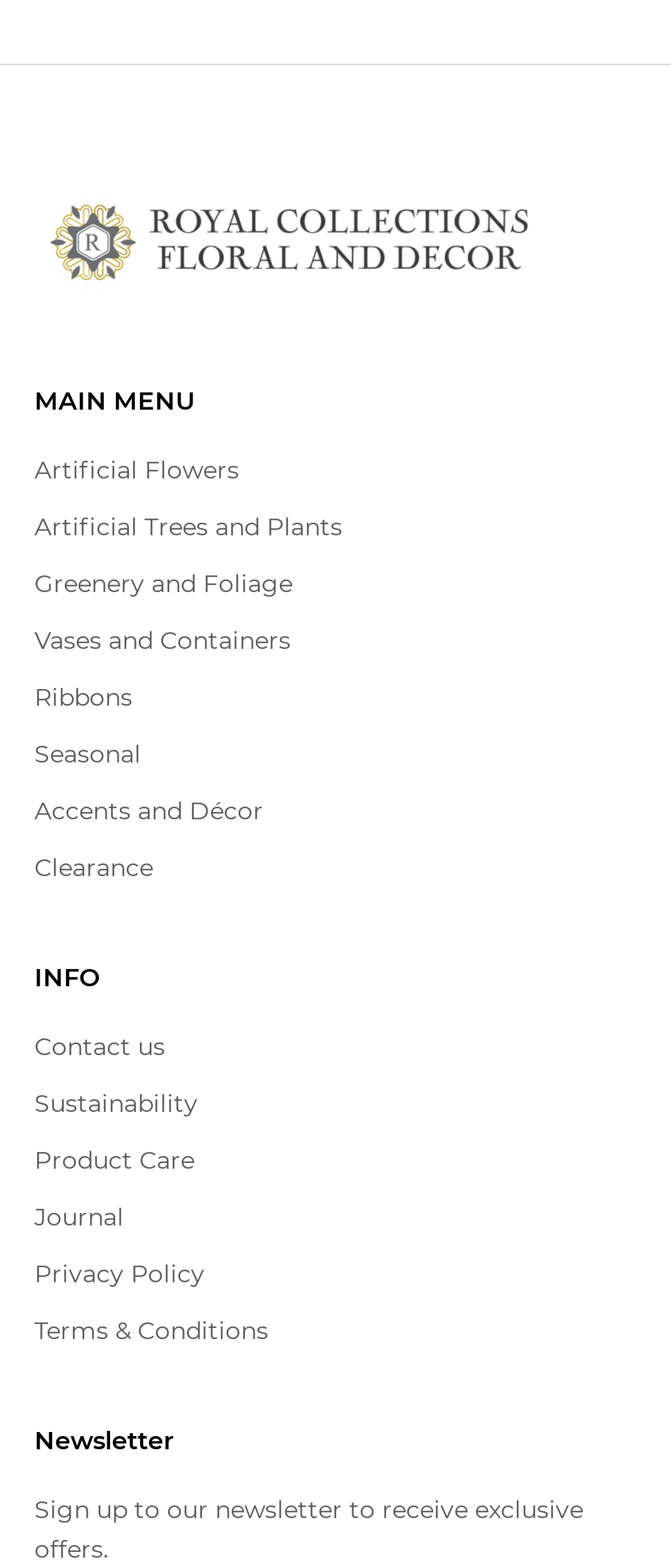What is the last main menu category? Look at the image and give a one-word or short phrase answer.

Clearance